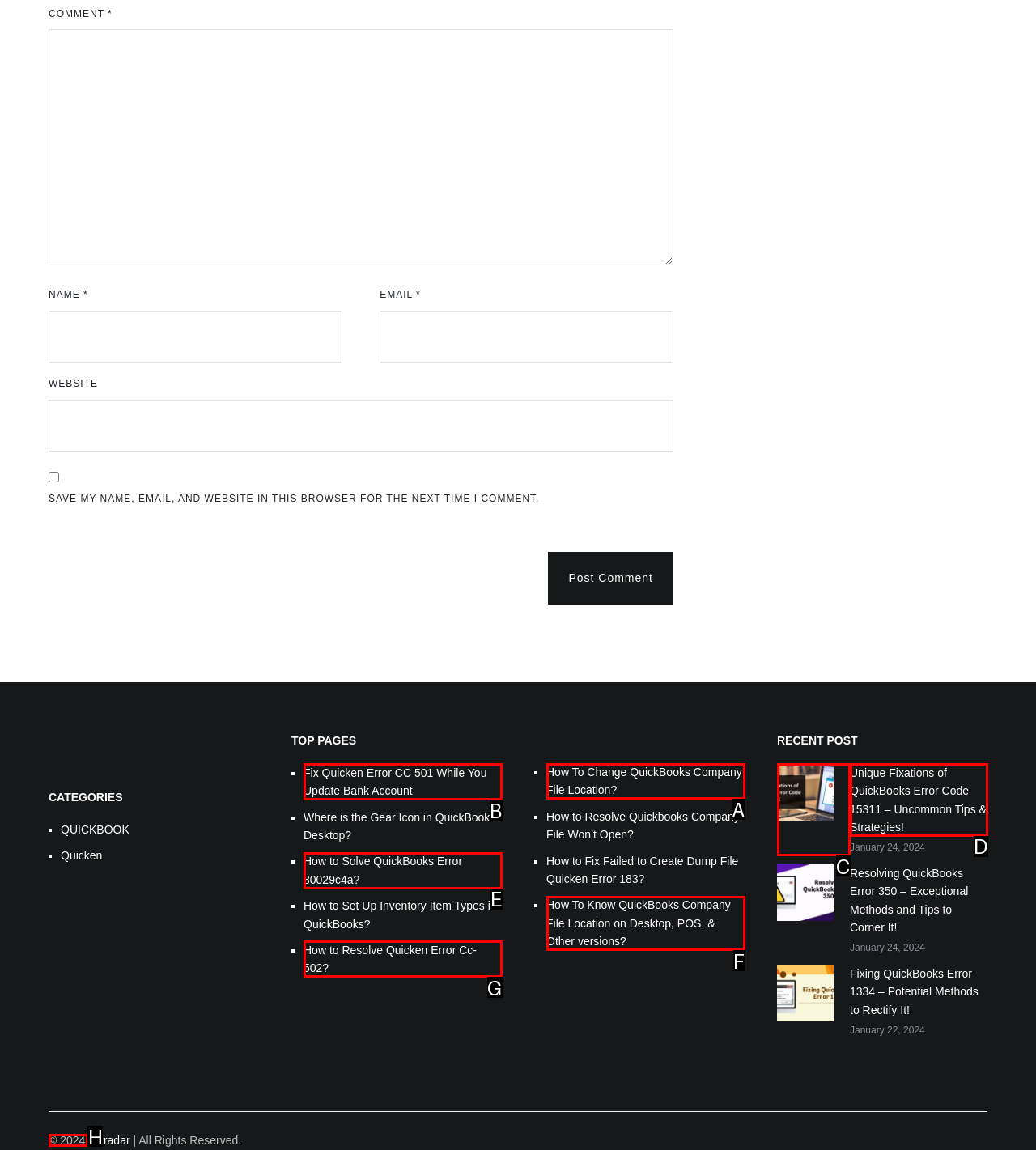Which UI element should you click on to achieve the following task: Check the website's copyright information? Provide the letter of the correct option.

H